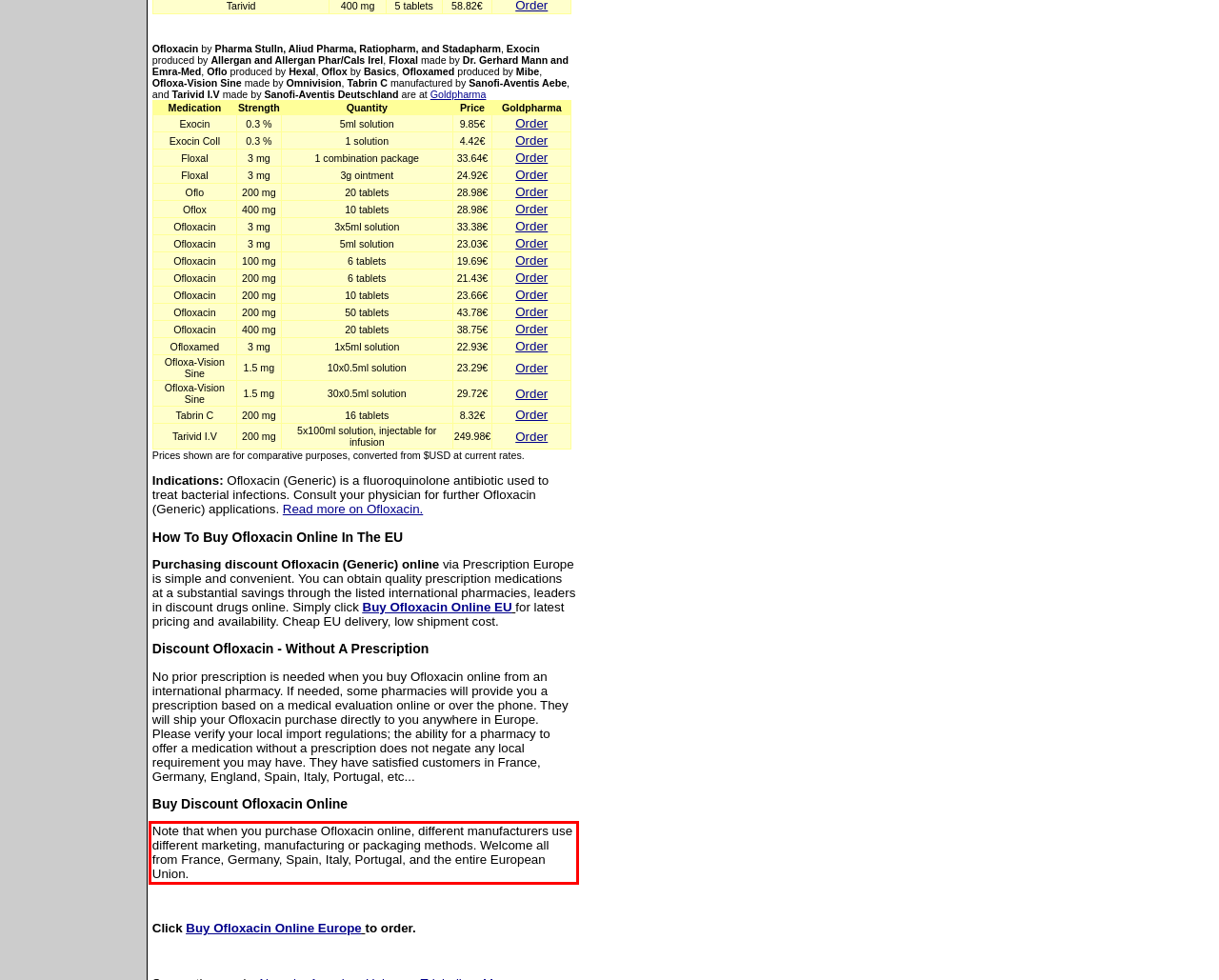Please recognize and transcribe the text located inside the red bounding box in the webpage image.

Note that when you purchase Ofloxacin online, different manufacturers use different marketing, manufacturing or packaging methods. Welcome all from France, Germany, Spain, Italy, Portugal, and the entire European Union.